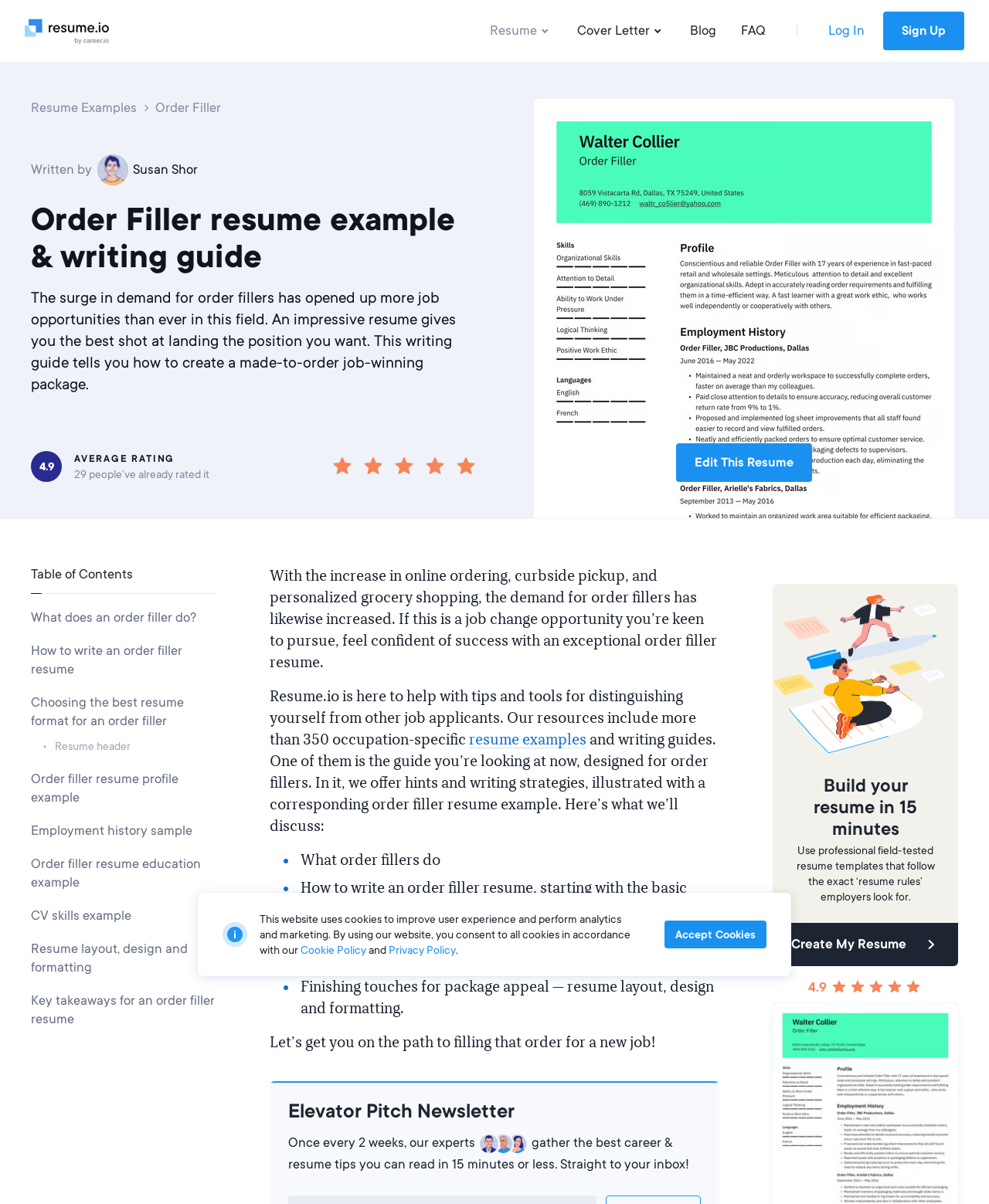What is the time it takes to build a resume using the provided templates?
Answer with a single word or phrase, using the screenshot for reference.

15 minutes